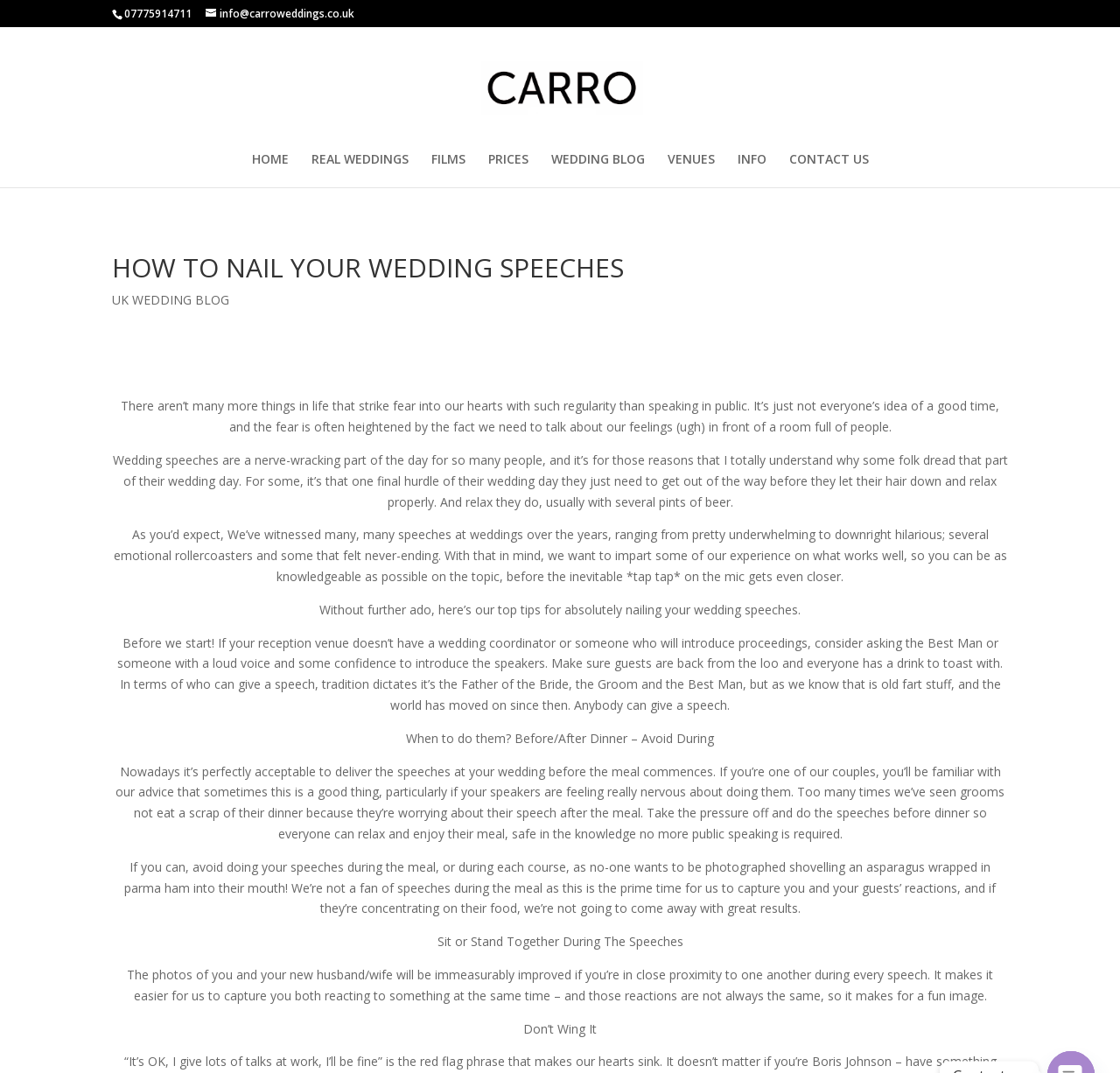Find the bounding box coordinates for the element that must be clicked to complete the instruction: "Click the 'HOME' link". The coordinates should be four float numbers between 0 and 1, indicated as [left, top, right, bottom].

[0.225, 0.143, 0.257, 0.175]